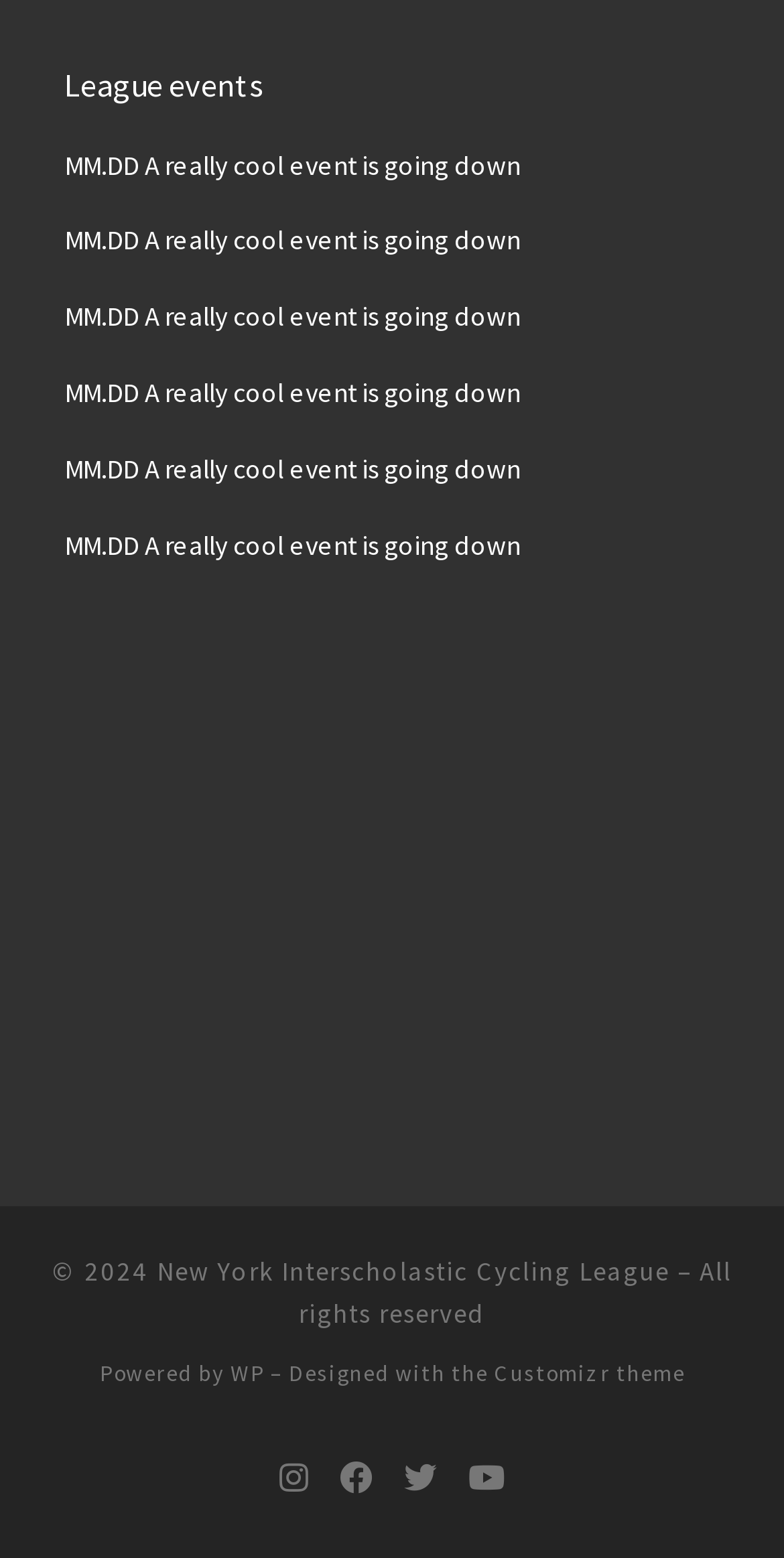What is the date of the event?
Identify the answer in the screenshot and reply with a single word or phrase.

MM.DD